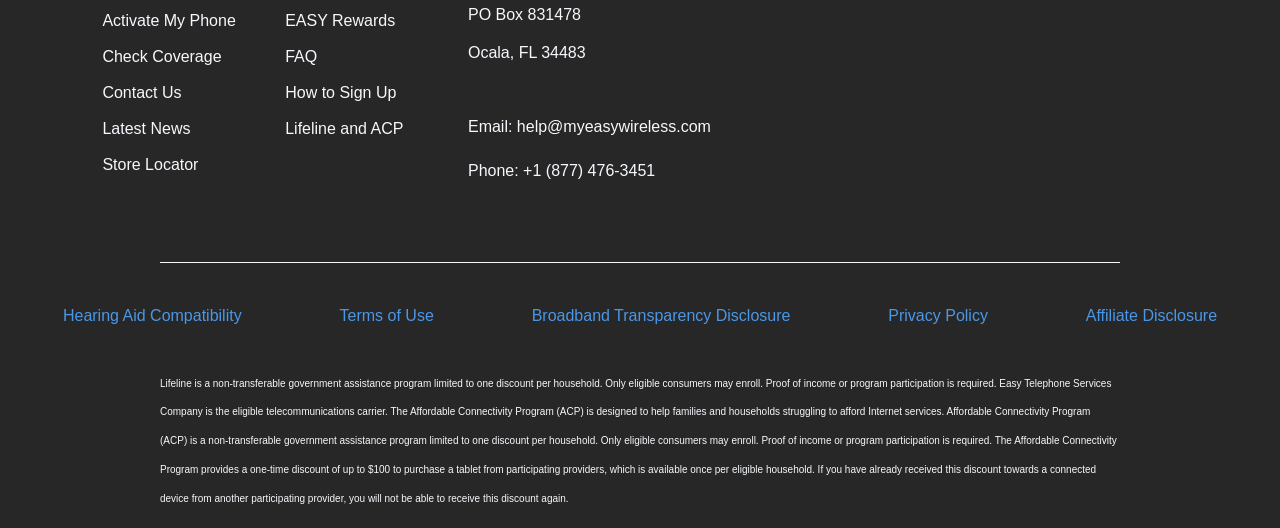Provide the bounding box coordinates of the UI element this sentence describes: "Terms of Use".

[0.265, 0.582, 0.339, 0.614]